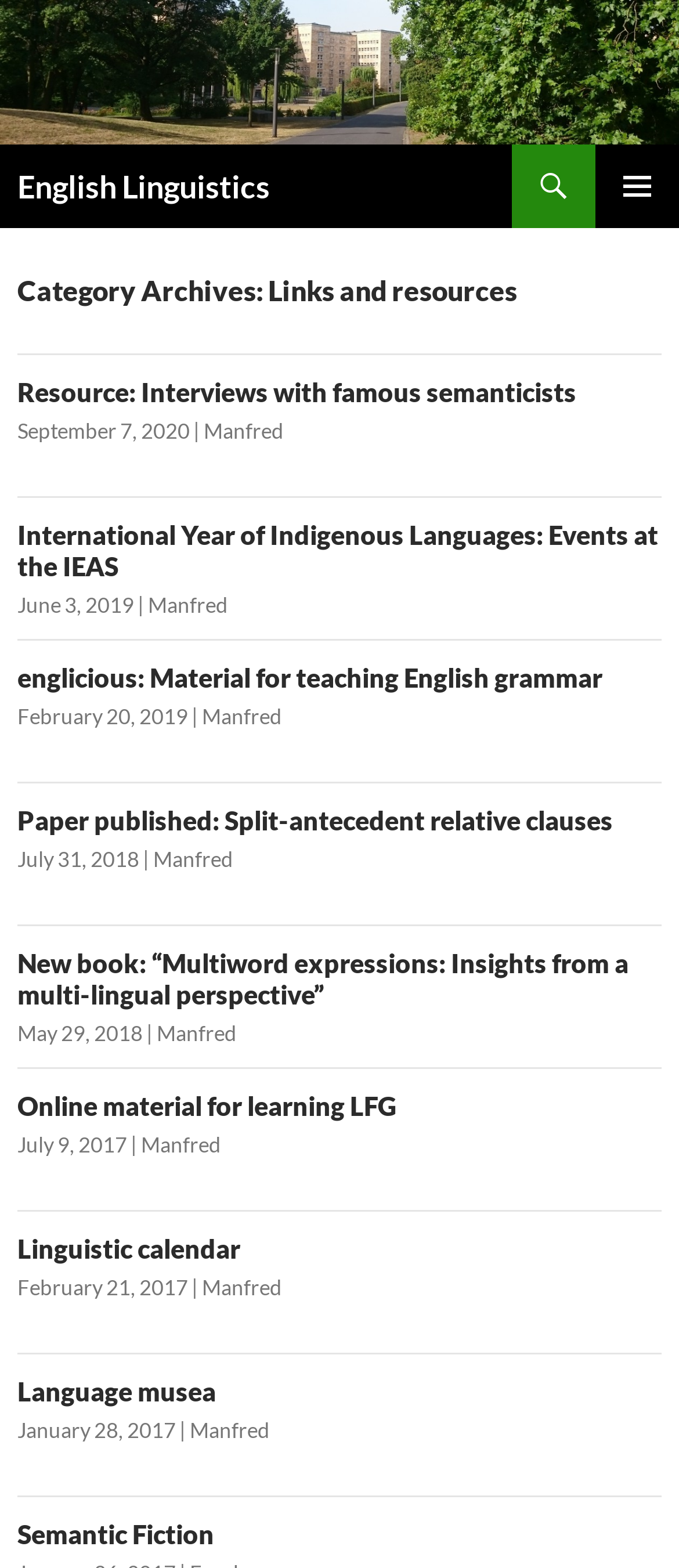What is the topic of the post 'englicious: Material for teaching English grammar'?
Examine the image and provide an in-depth answer to the question.

The topic of the post 'englicious: Material for teaching English grammar' can be determined by looking at the heading 'englicious: Material for teaching English grammar' which is located within the article element with ID 37, and contains the keywords 'English grammar'.